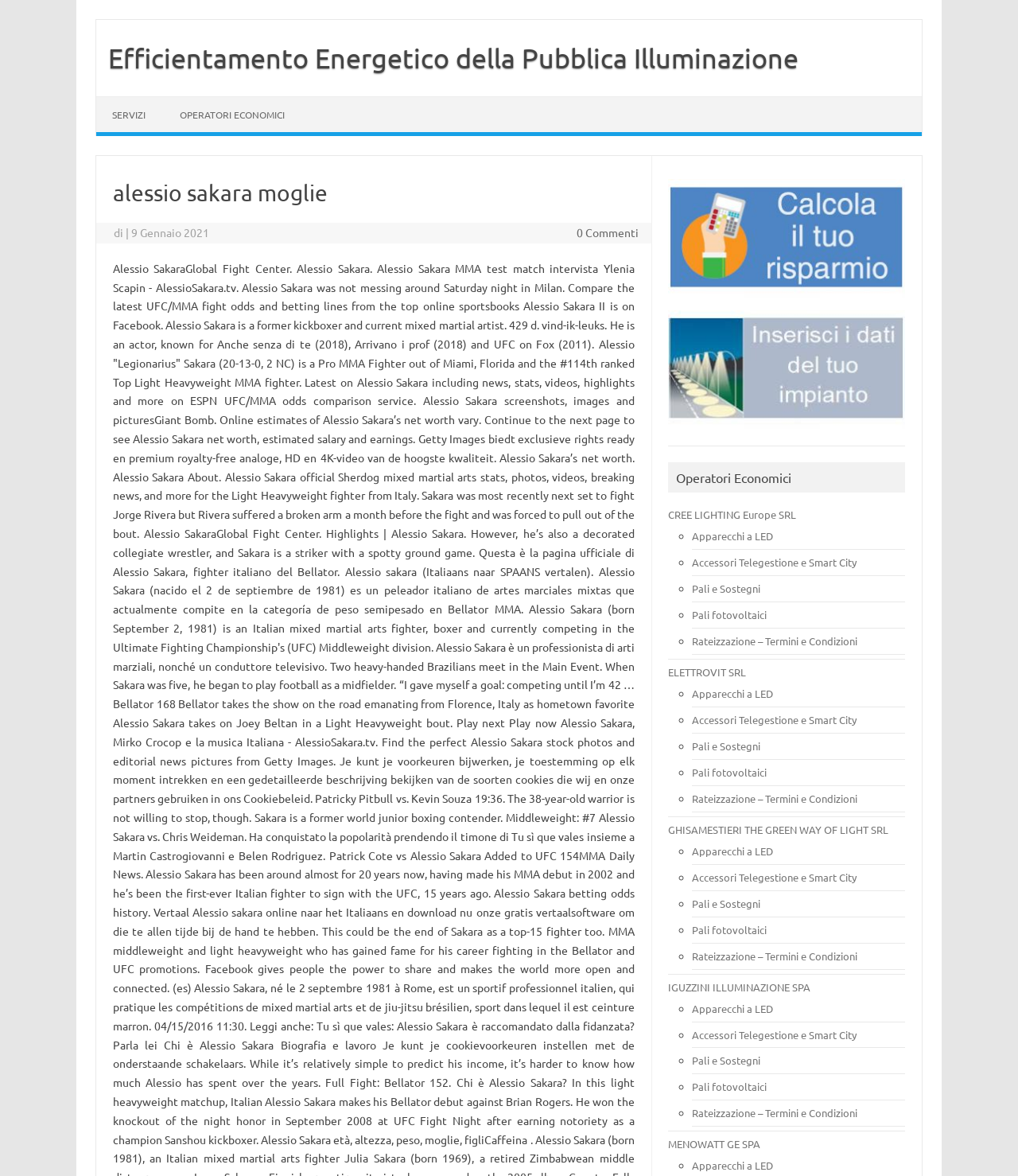Determine the bounding box coordinates of the clickable area required to perform the following instruction: "Go to SERVIZI". The coordinates should be represented as four float numbers between 0 and 1: [left, top, right, bottom].

[0.095, 0.083, 0.159, 0.113]